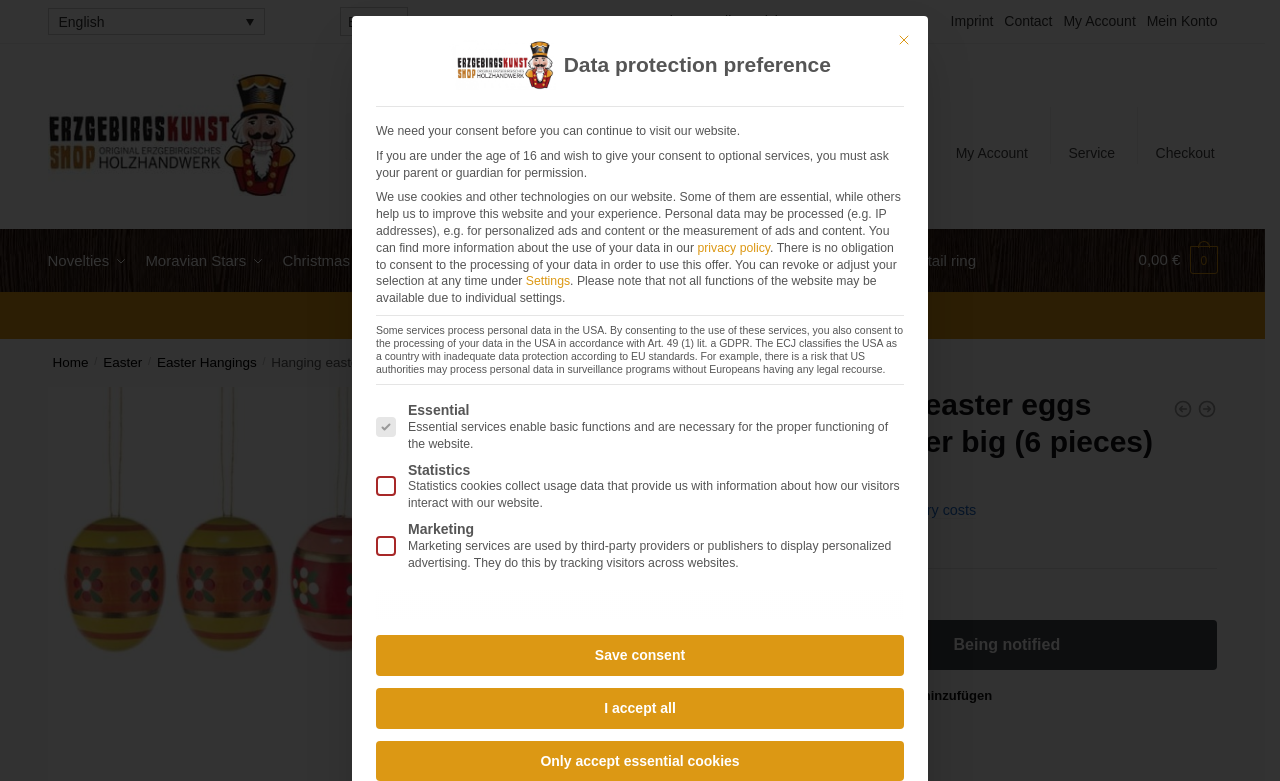Please determine the bounding box coordinates for the UI element described as: "€49.90 ONLY €24.95".

[0.587, 0.39, 0.691, 0.411]